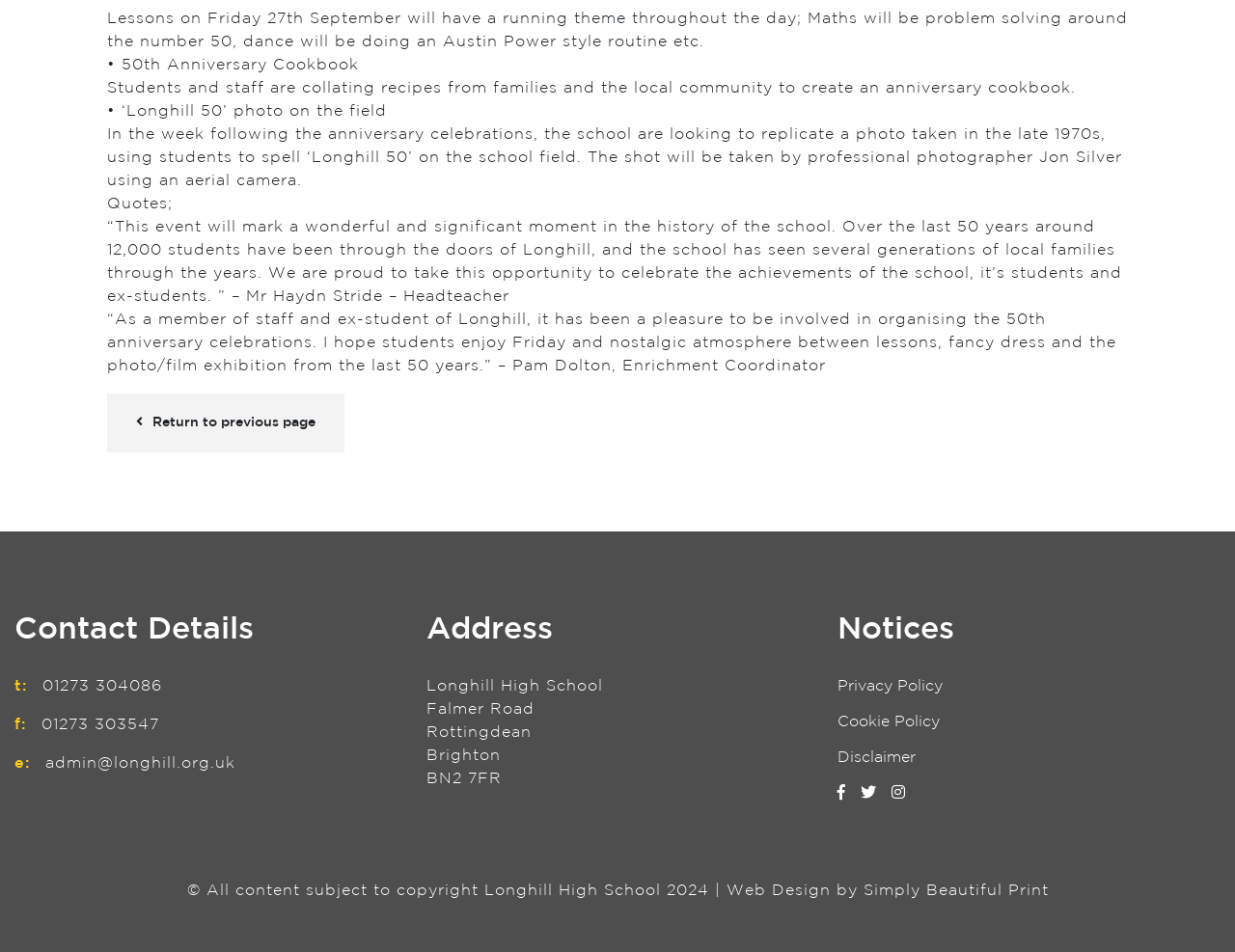Respond to the question below with a concise word or phrase:
What is the name of the photographer taking the 'Longhill 50' photo?

Jon Silver